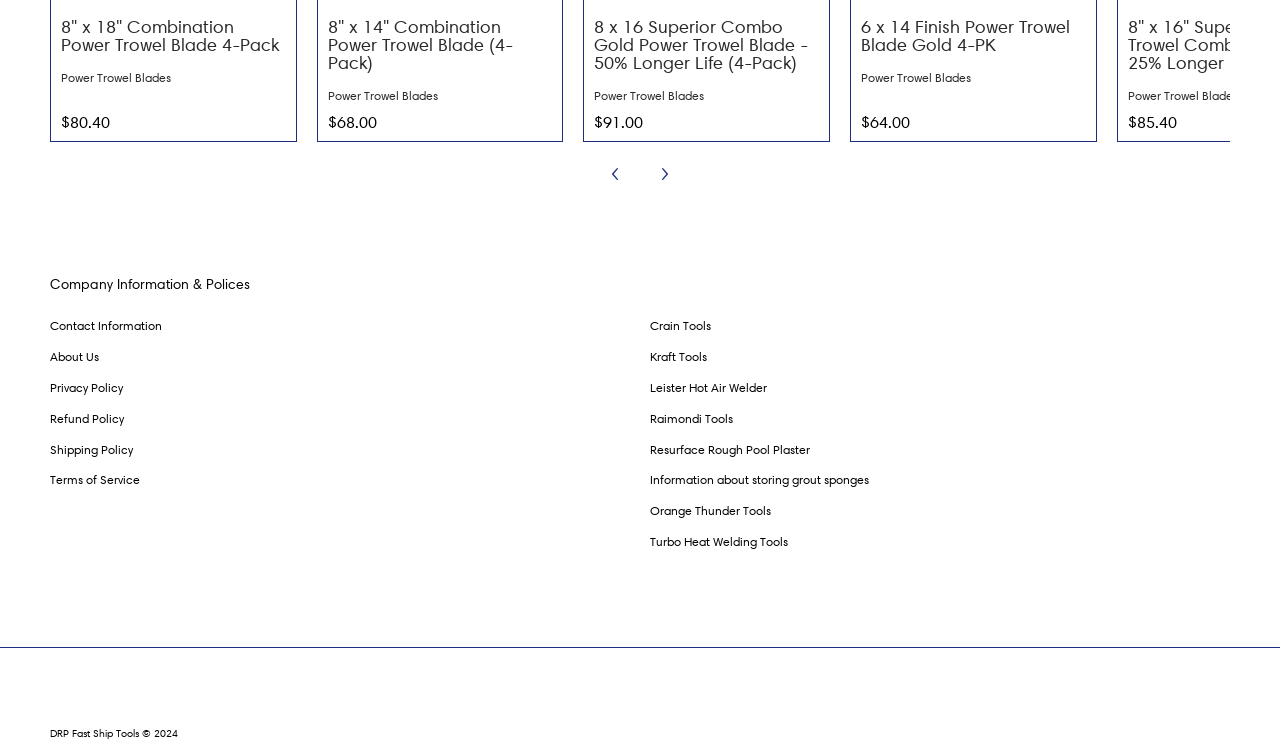Analyze the image and answer the question with as much detail as possible: 
What is the price of the 8" x 18" Combination Power Trowel Blade 4-Pack?

I found the price by looking at the heading element with the text '$80.40' which is located next to the '8" x 18" Combination Power Trowel Blade 4-Pack' heading element.